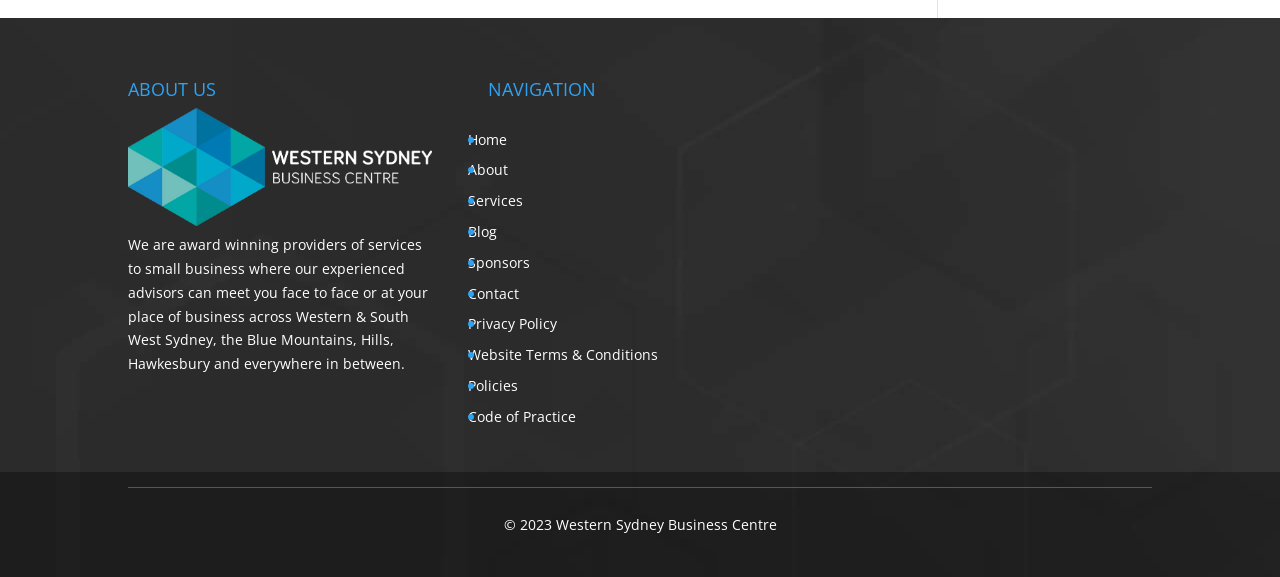Given the element description, predict the bounding box coordinates in the format (top-left x, top-left y, bottom-right x, bottom-right y). Make sure all values are between 0 and 1. Here is the element description: Services

[0.366, 0.331, 0.409, 0.364]